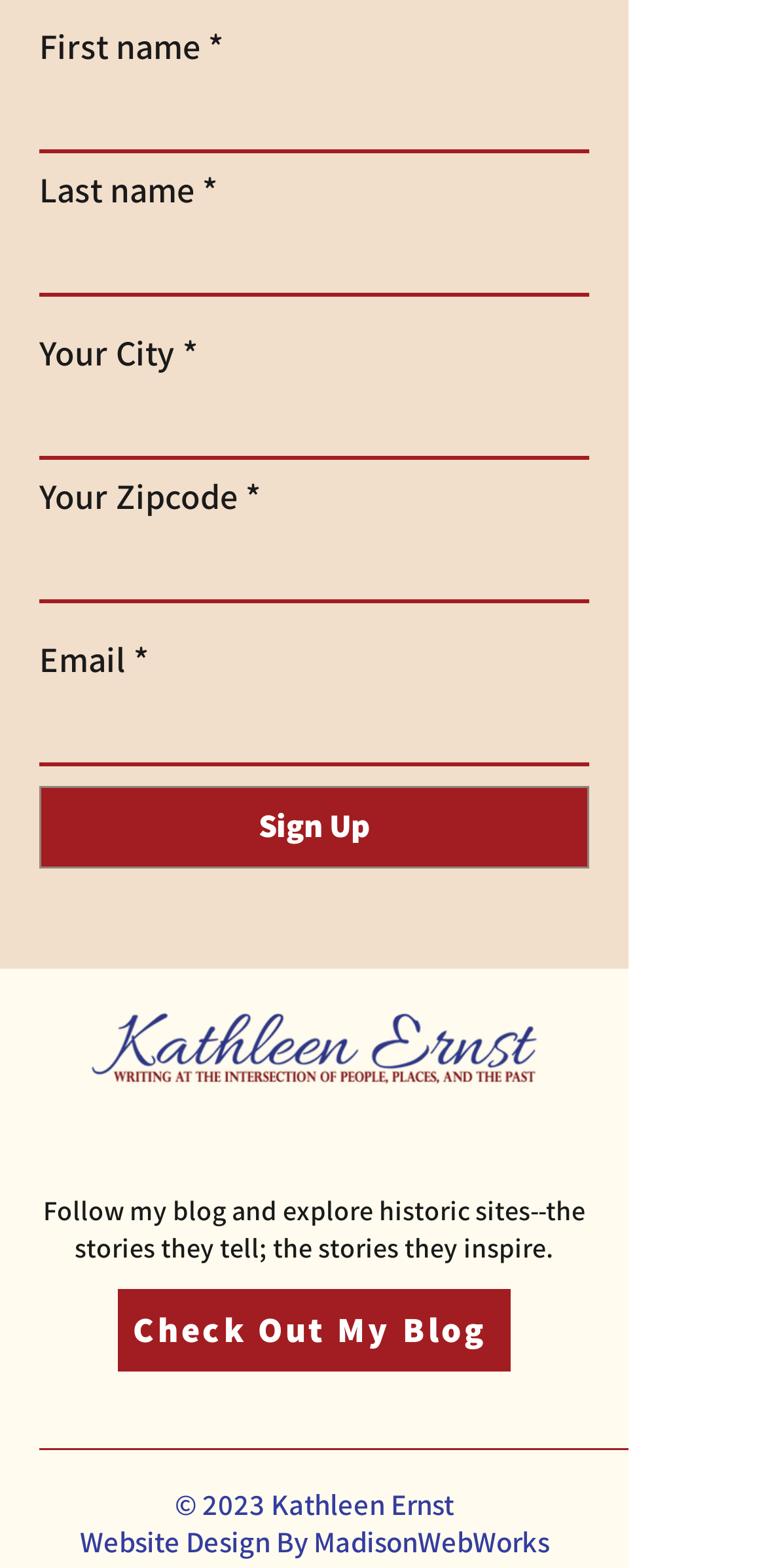Identify the bounding box coordinates for the element you need to click to achieve the following task: "Check Out My Blog". The coordinates must be four float values ranging from 0 to 1, formatted as [left, top, right, bottom].

[0.154, 0.822, 0.667, 0.875]